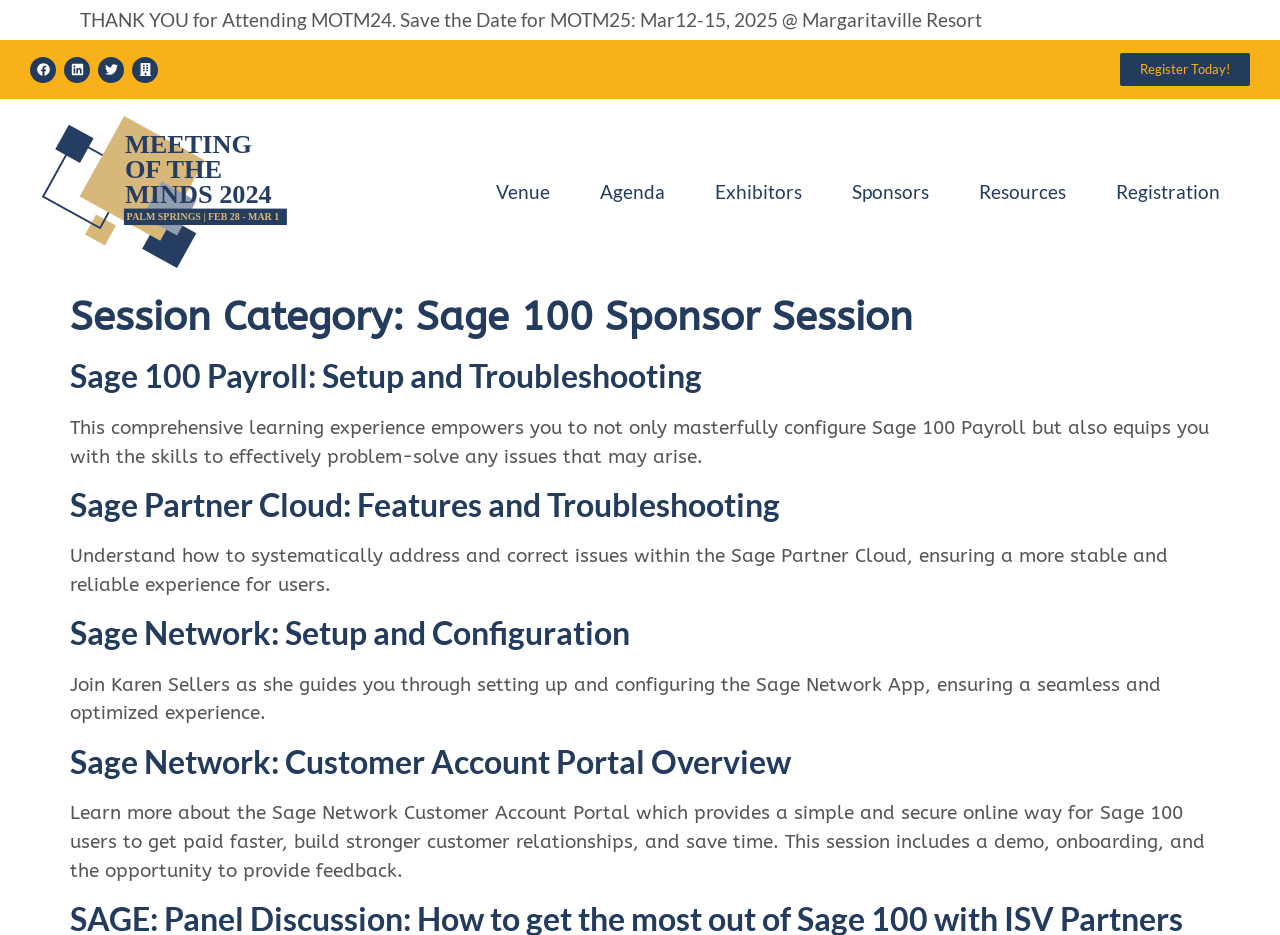Locate the bounding box for the described UI element: "Register Today!". Ensure the coordinates are four float numbers between 0 and 1, formatted as [left, top, right, bottom].

[0.875, 0.057, 0.977, 0.092]